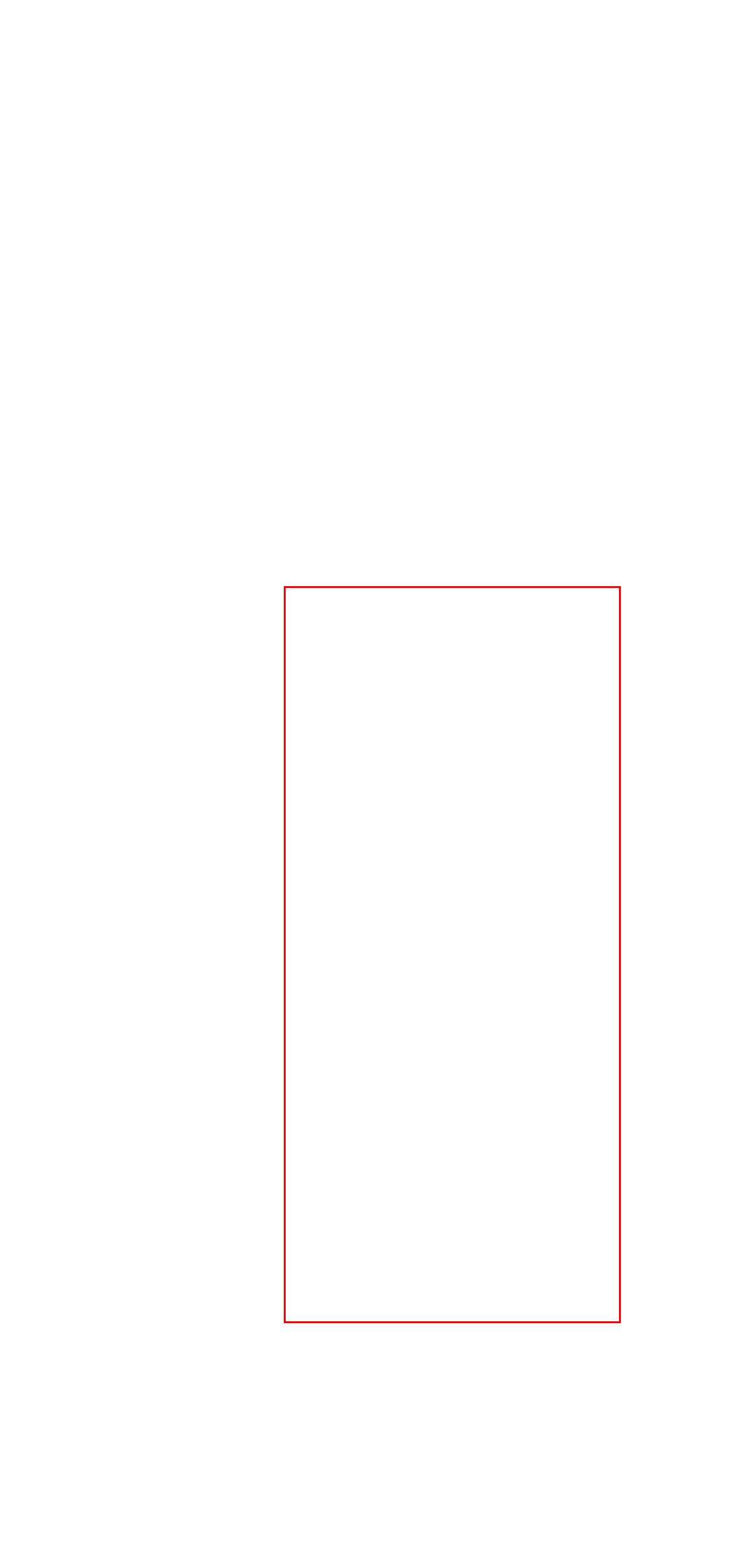Using the webpage screenshot, recognize and capture the text within the red bounding box.

We work carefully inside your home to ensure your safety and comfort throughout the project. We will keep you informed as the project unfolds and work closely to meet your expectations. We look forward to the opportunity to work with you. Please contact us for any of your interior remodeling needs.